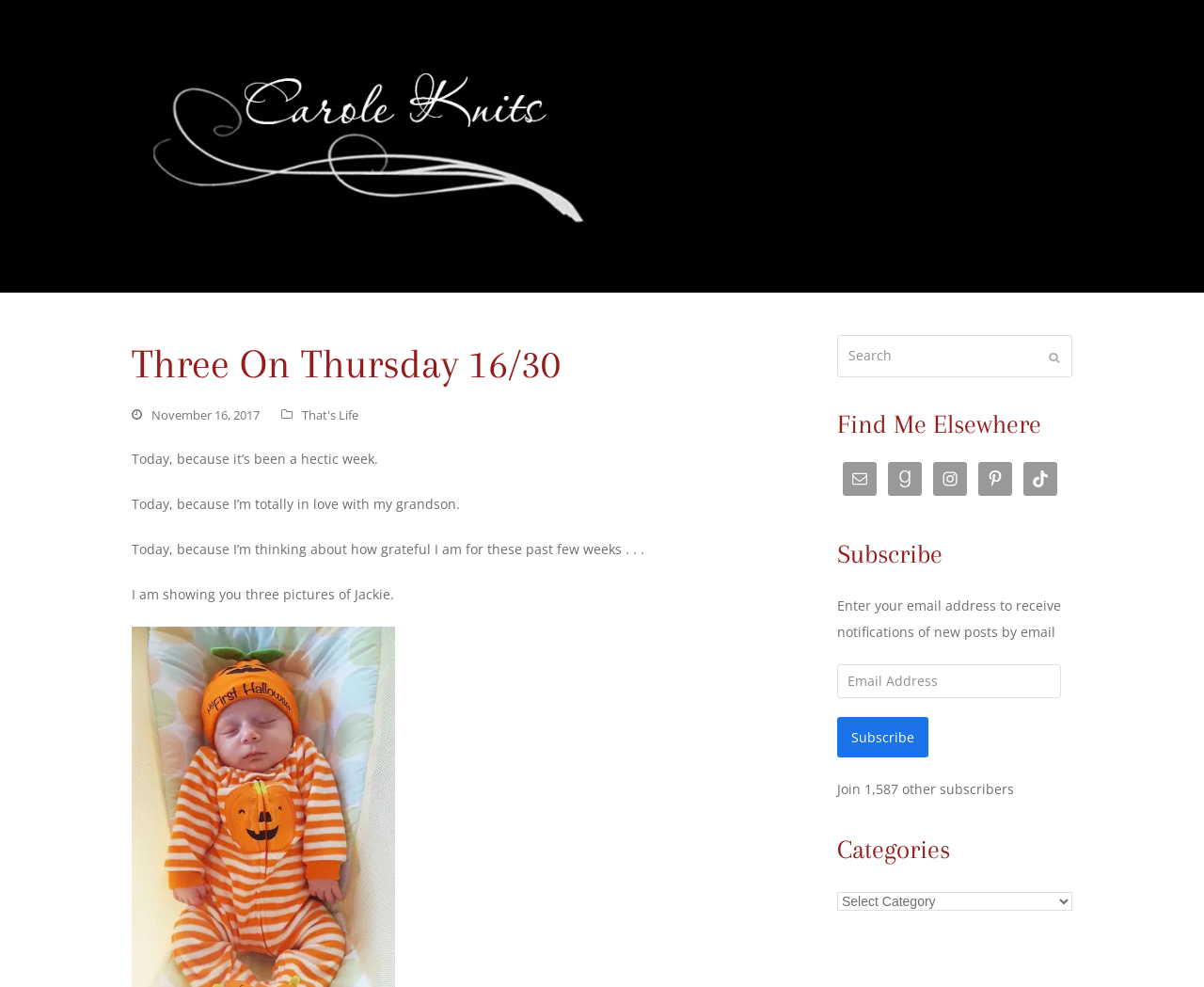Offer a detailed account of what is visible on the webpage.

This webpage is a blog post titled "Three On Thursday 16/30 – Carole Knits". At the top left, there is a figure containing a link to the blog logo, which is an image. Below the logo, there is a header section with the title of the blog post and the date "November 16, 2017". 

To the right of the date, there are three links: "That's Life", an empty link, and a search box with a submit button. The search box is accompanied by the text "Search". 

Below the header section, there are three paragraphs of text, each starting with "Today, because...". The first paragraph mentions having a hectic week, the second paragraph expresses love for a grandson, and the third paragraph talks about being grateful for the past few weeks. The fourth paragraph mentions showing three pictures of Jackie.

On the right side of the page, there is a complementary section with several social media links, including Email, Goodreads, Instagram, Pinterest, and TikTok, each represented by an image. Below these links, there is a section to subscribe to the blog via email, with a textbox to enter an email address and a subscribe button. The section also displays the number of subscribers, which is 1,587. 

Finally, at the bottom of the page, there is a categories section with a combobox to select categories.